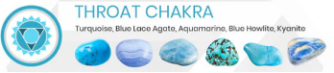Describe the image in great detail, covering all key points.

This image features an artistic representation of the Throat Chakra, prominently labeled at the top. The Throat Chakra, associated with communication and self-expression, is symbolized by a circular design in turquoise, reflecting its calming and centering qualities. Below the label, a collection of six distinct blue stones is displayed, each known for their connection to this chakra. The stones, listed as Turquoise, Blue Lace Agate, Aquamarine, Blue Howlite, and Kyanite, are known for their healing properties and are often used in meditation and energy work to enhance clarity and effective communication. The overall aesthetic is clean and soothing, emphasizing the serene qualities of the Throat Chakra and its related gemstones.